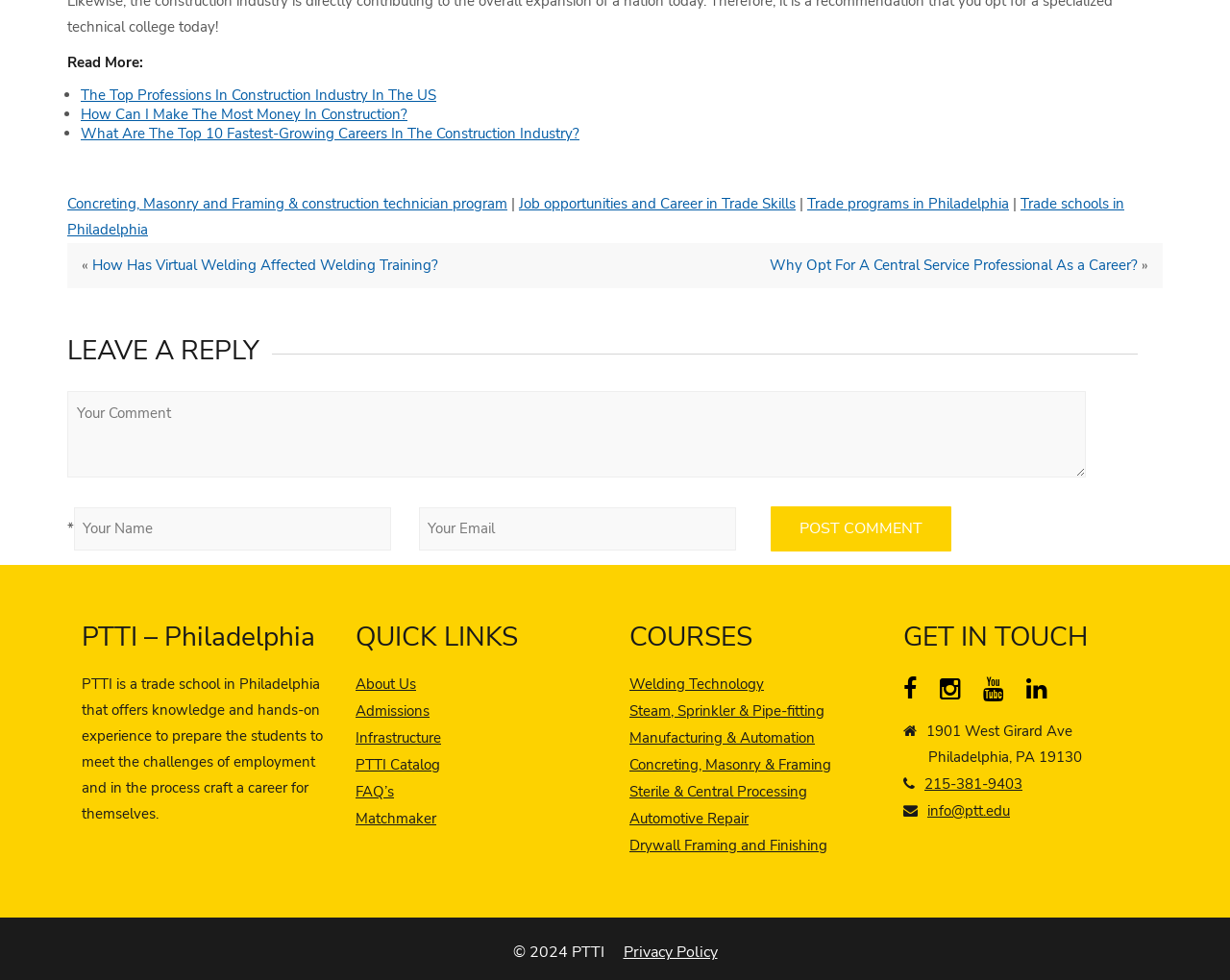Using the provided description: "parent_node: * name="author" placeholder="Your Name"", find the bounding box coordinates of the corresponding UI element. The output should be four float numbers between 0 and 1, in the format [left, top, right, bottom].

[0.06, 0.518, 0.318, 0.562]